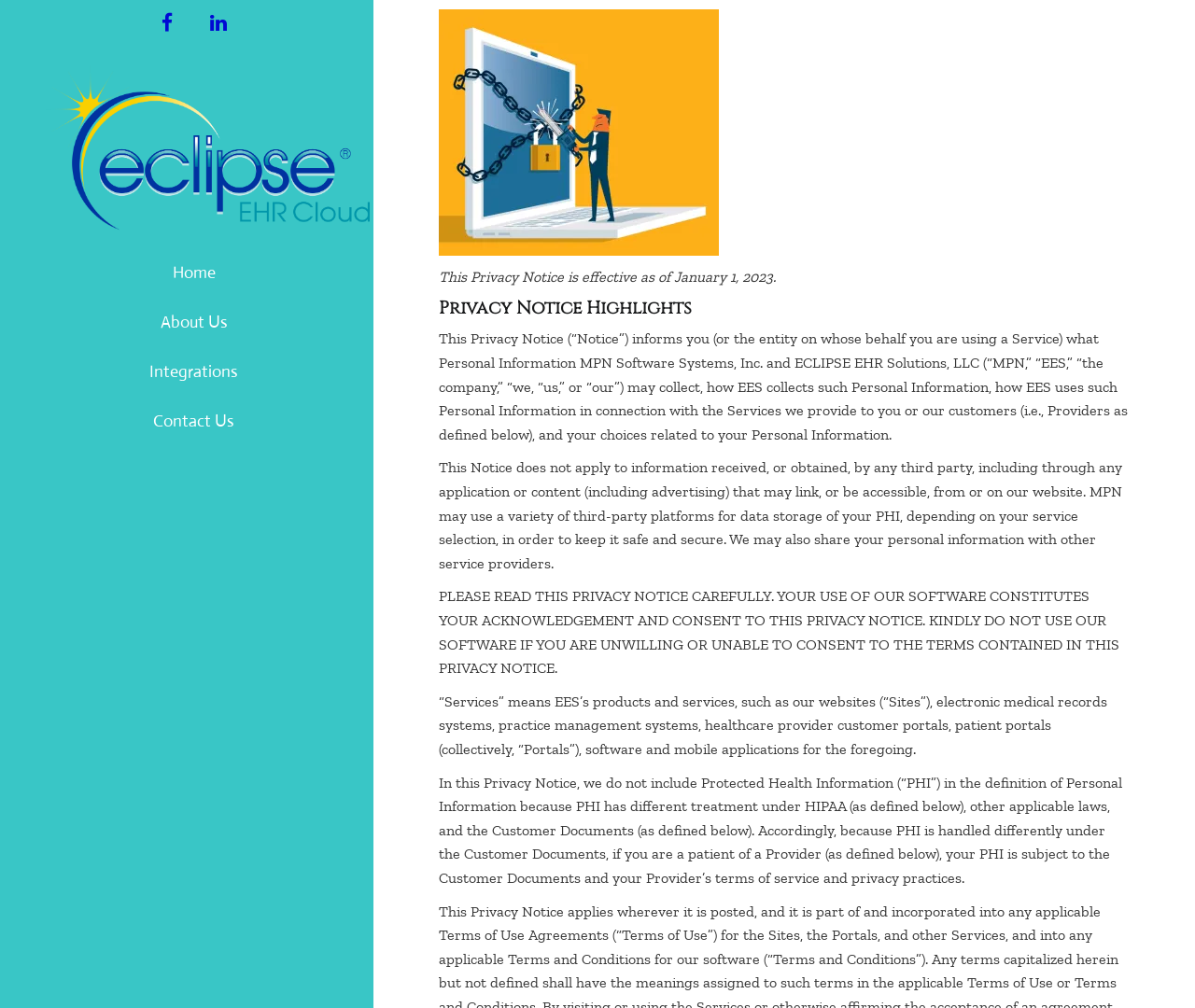What is the definition of Personal Information in this privacy notice?
Based on the image, give a concise answer in the form of a single word or short phrase.

Not including PHI